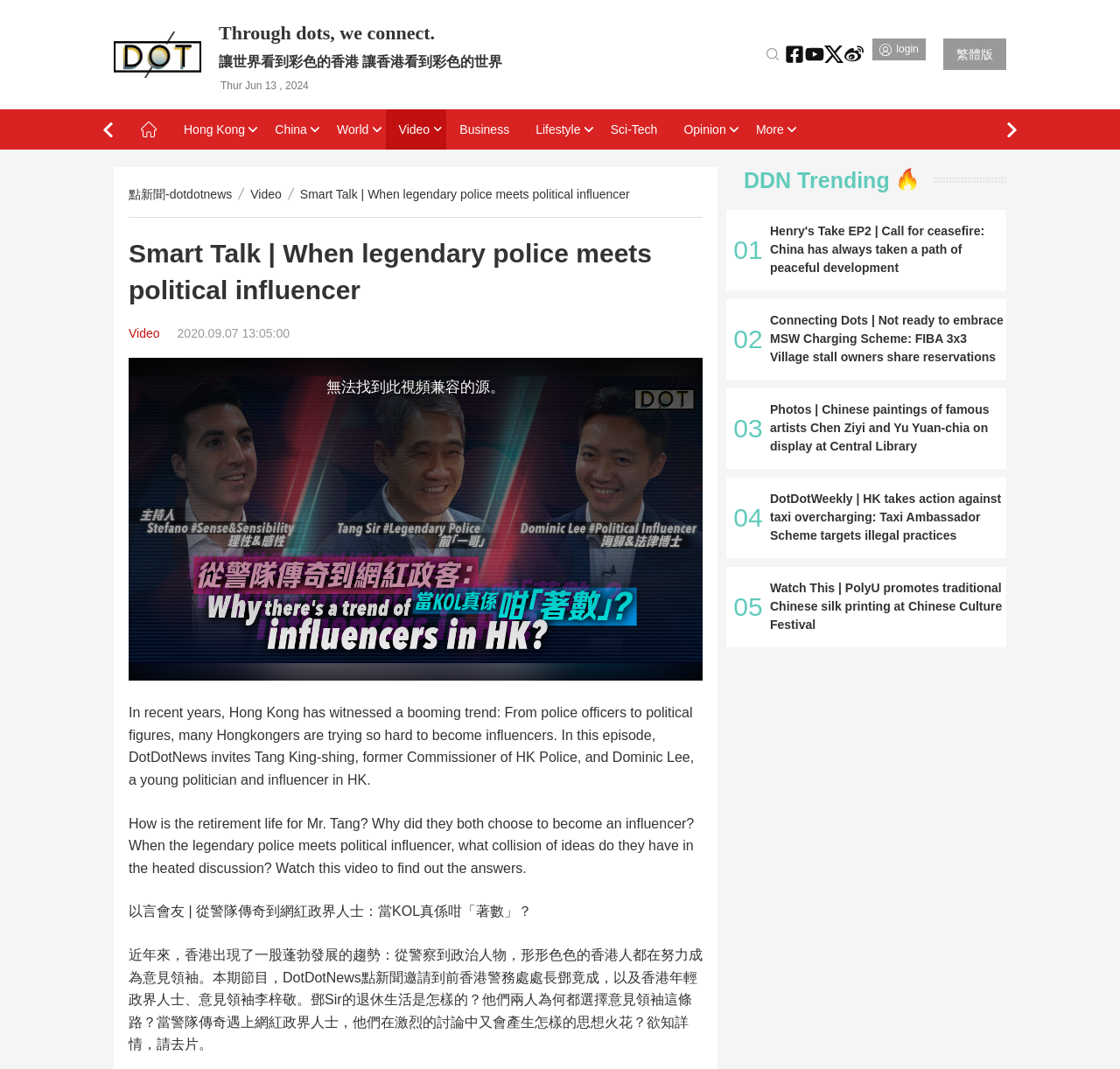How many trending articles are shown on the webpage?
Please provide a detailed and thorough answer to the question.

The number of trending articles can be found by counting the number of heading elements with the class 'DDN Trending' which are located at the bottom of the webpage. There are 5 heading elements with the class 'DDN Trending'.